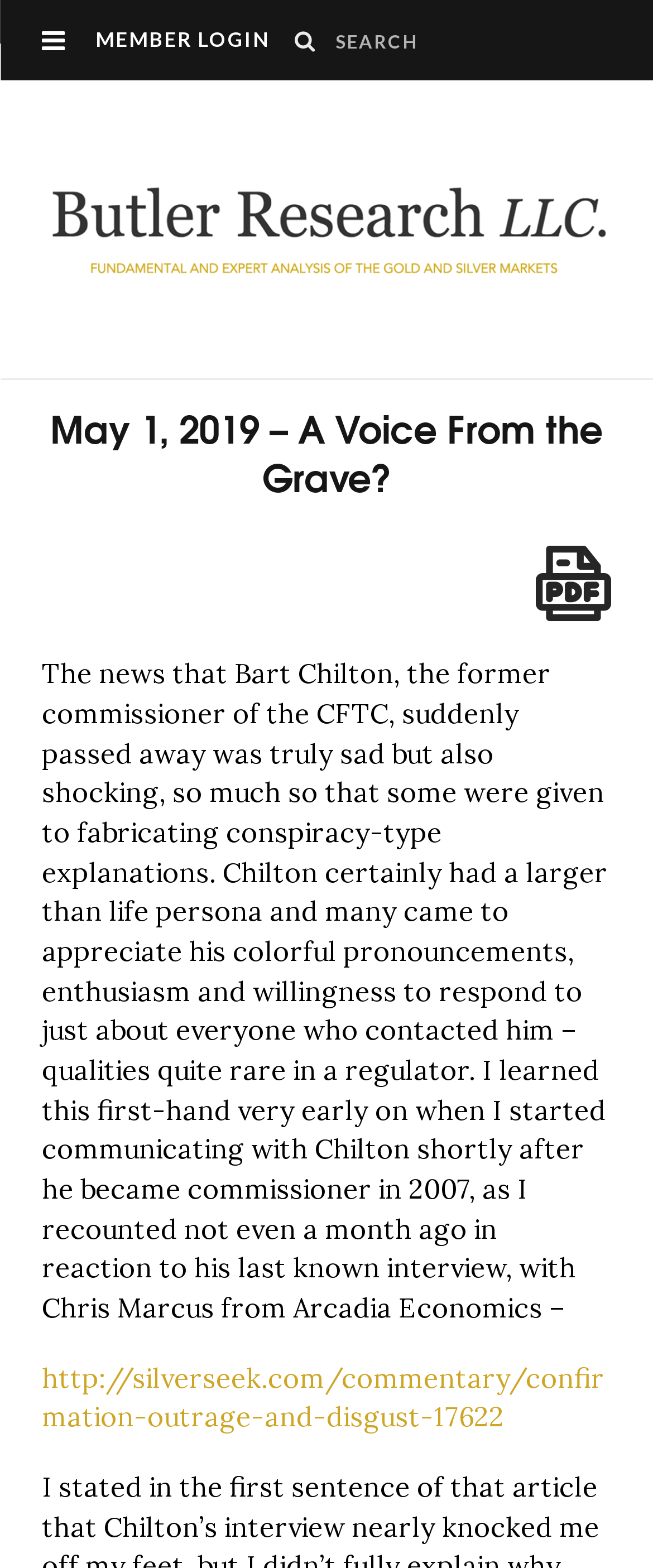Please answer the following query using a single word or phrase: 
What is the purpose of the image with the text 'Generate PDF'?

Generate PDF